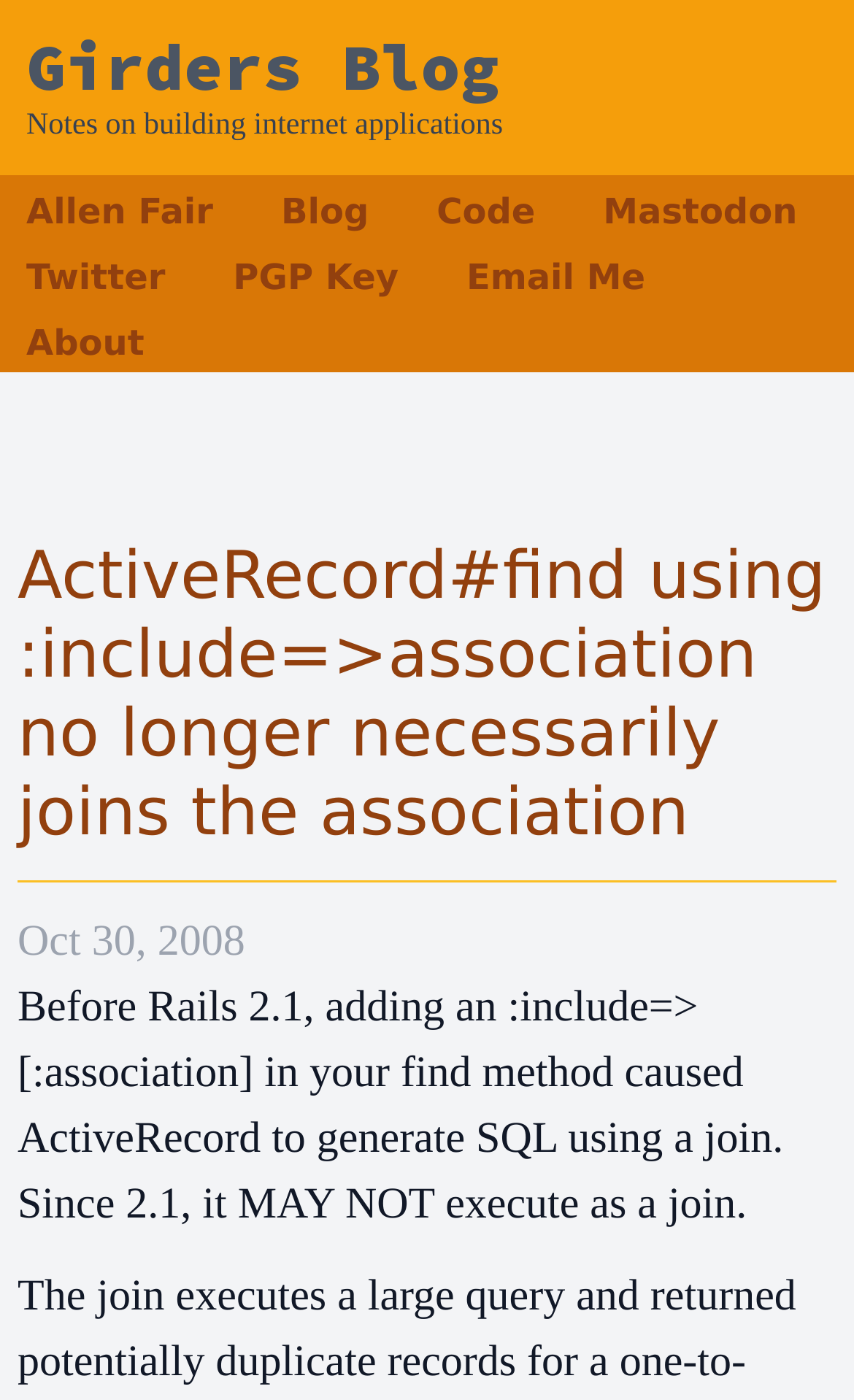Please determine the bounding box coordinates of the area that needs to be clicked to complete this task: 'contact via Email'. The coordinates must be four float numbers between 0 and 1, formatted as [left, top, right, bottom].

[0.546, 0.183, 0.756, 0.213]